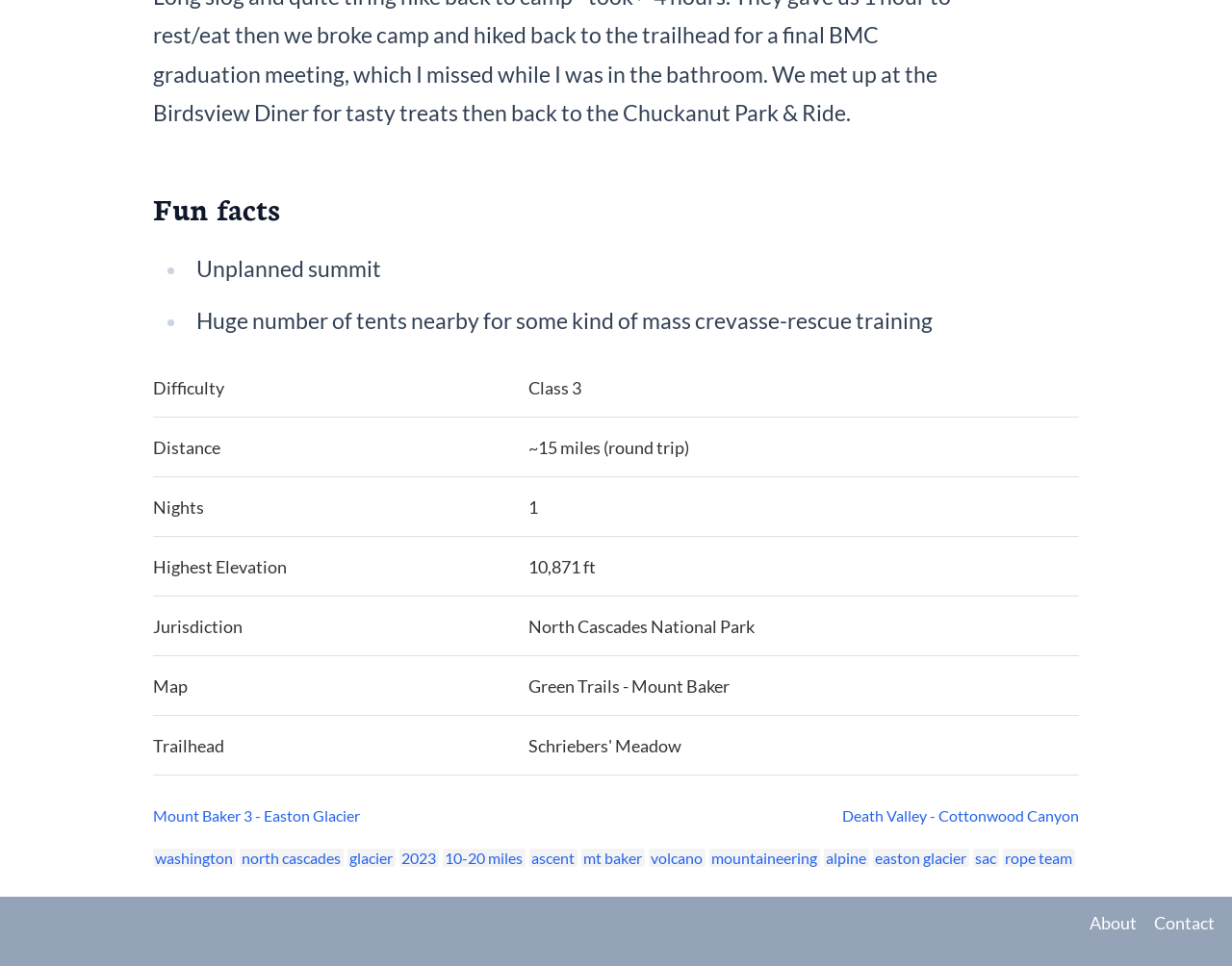Find and indicate the bounding box coordinates of the region you should select to follow the given instruction: "Read the FAQS".

None